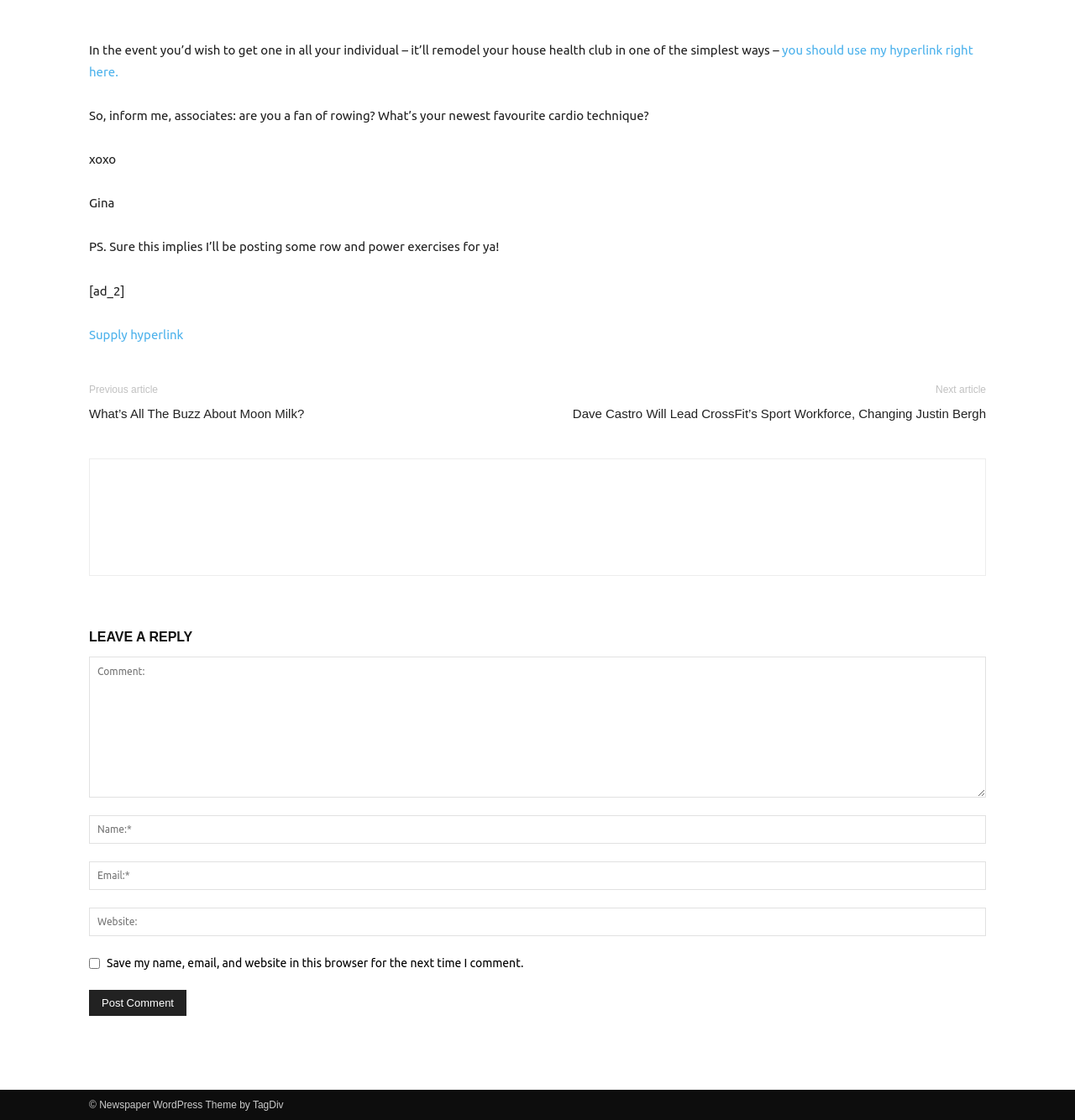Pinpoint the bounding box coordinates of the area that should be clicked to complete the following instruction: "Leave a reply". The coordinates must be given as four float numbers between 0 and 1, i.e., [left, top, right, bottom].

[0.083, 0.558, 0.917, 0.581]